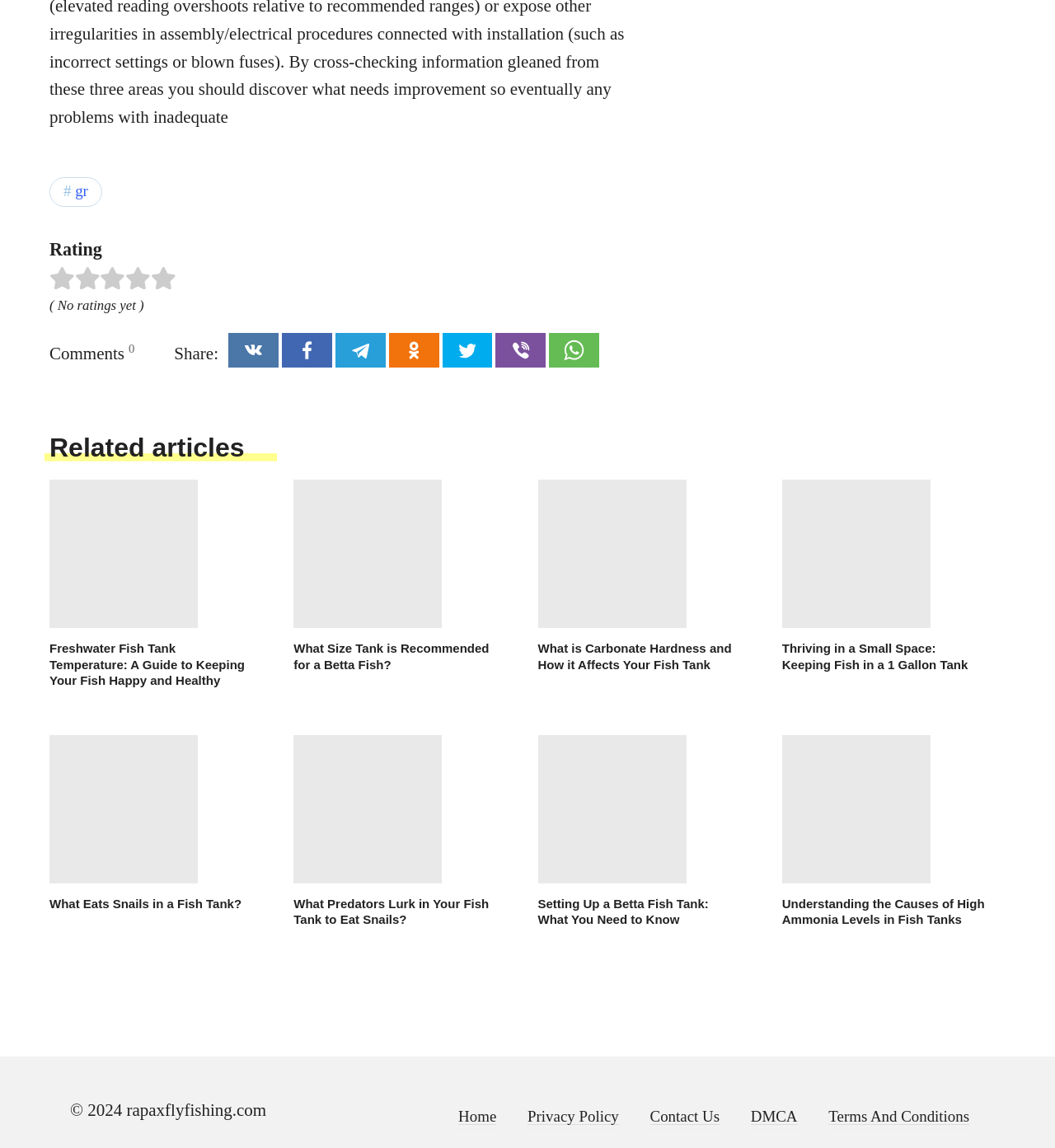Answer the question with a single word or phrase: 
What is the topic of the first related article?

Freshwater Fish Tank Temperature